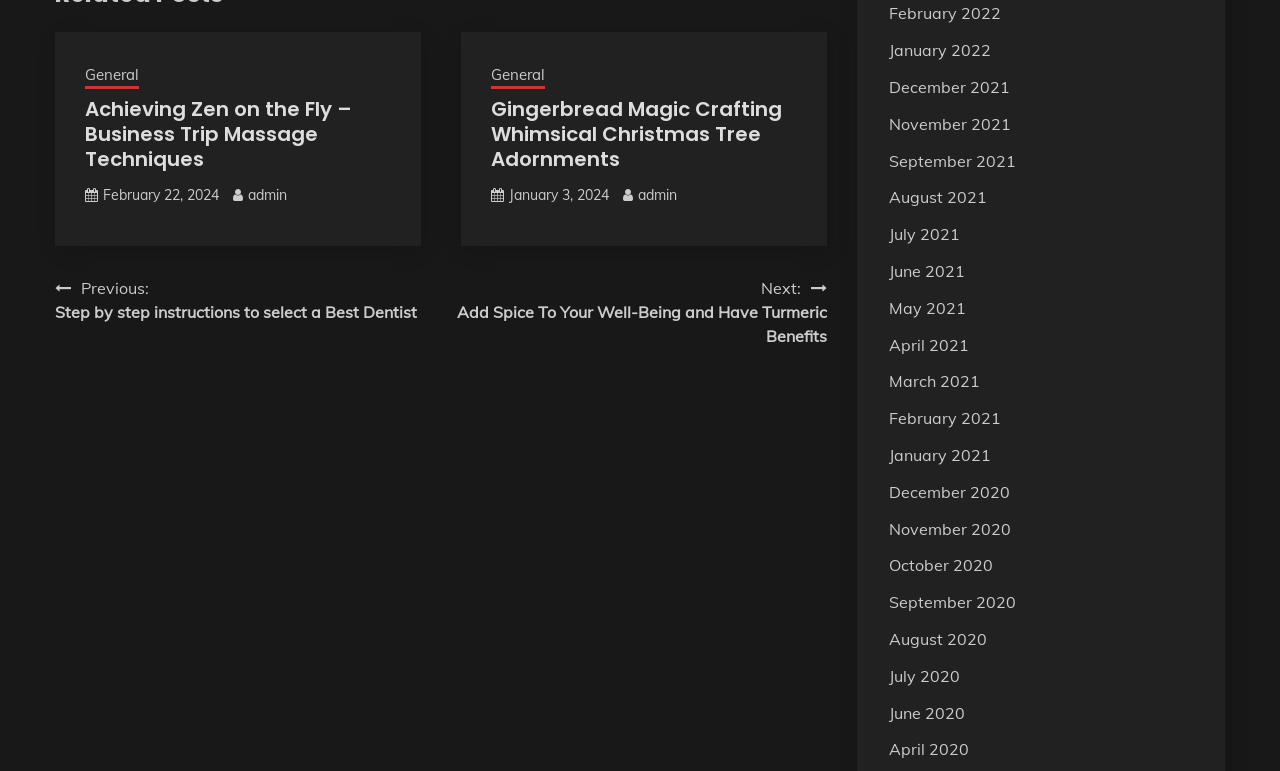Using the information from the screenshot, answer the following question thoroughly:
Who is the author of the articles?

The author of the articles can be determined by looking at the link elements with the text 'admin' which appear below each article's title and date.